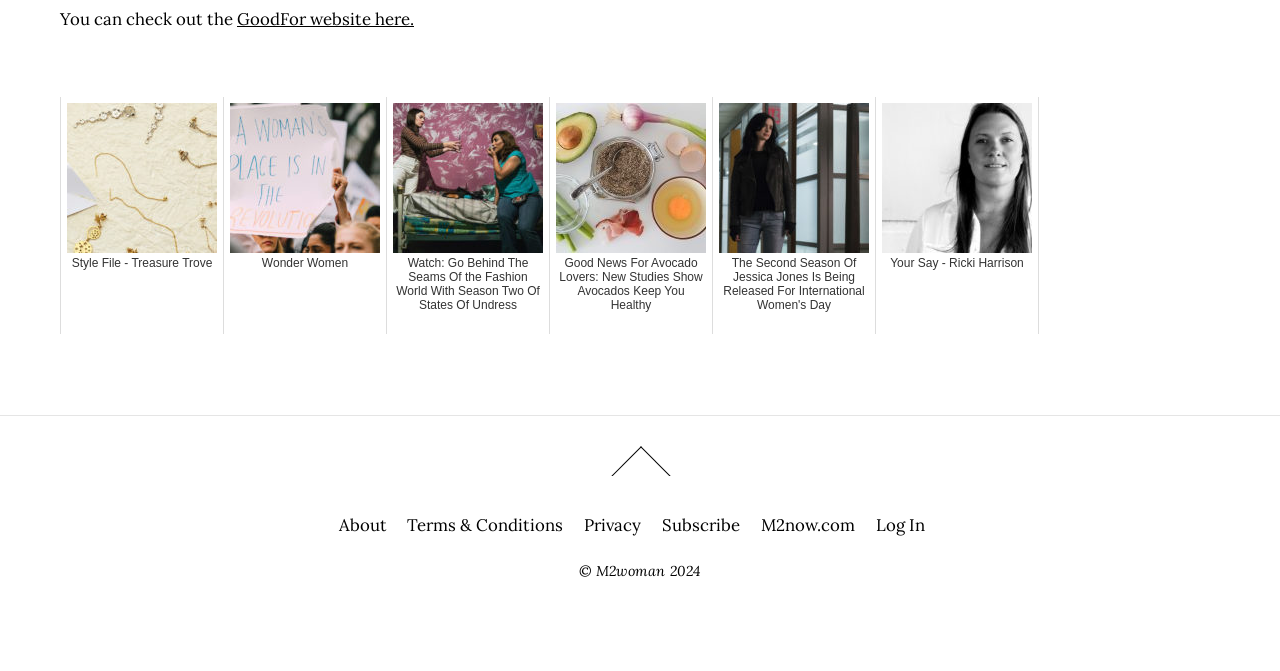Provide a short answer to the following question with just one word or phrase: What is the name of the website?

M2woman